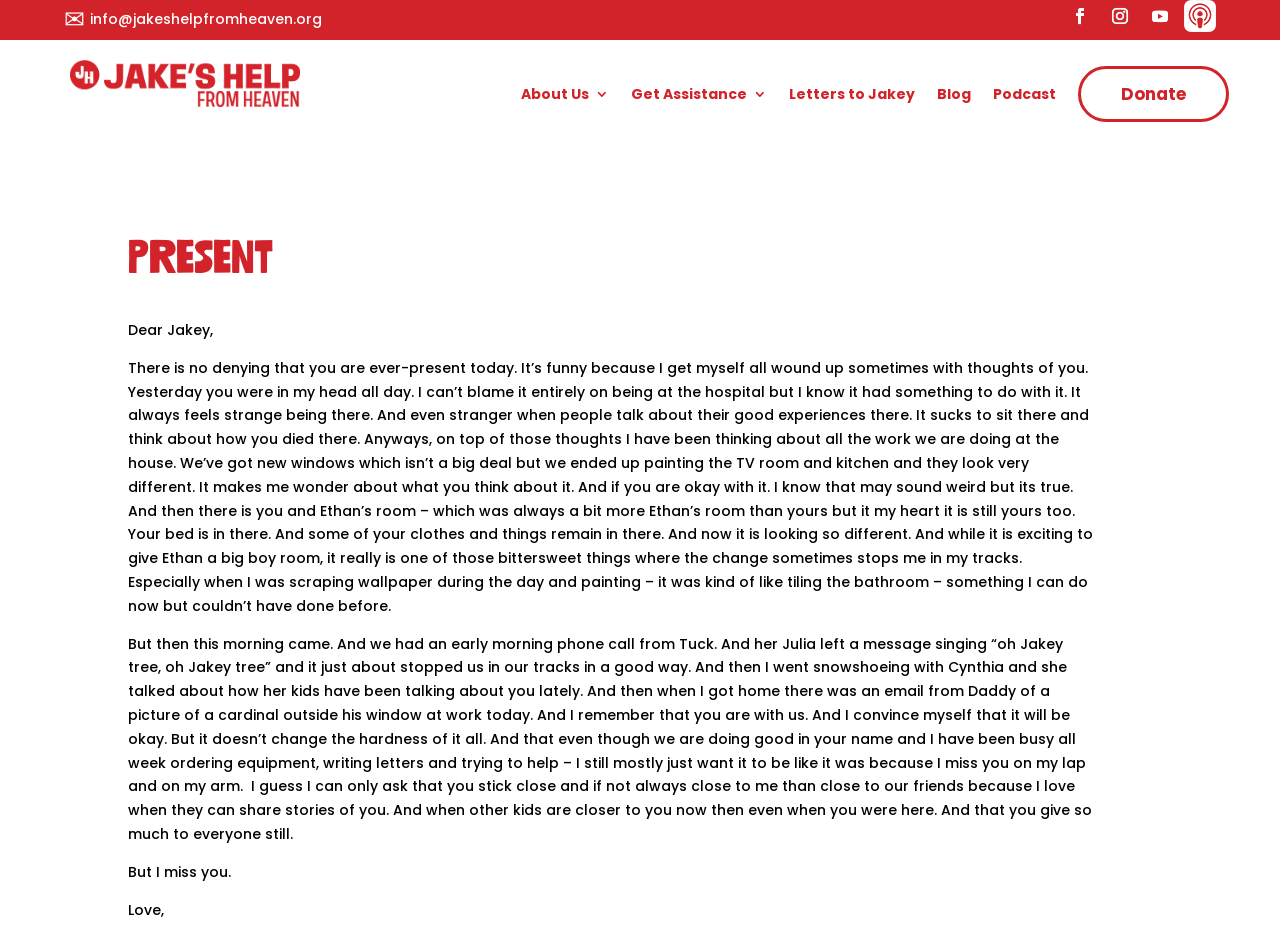Provide the bounding box coordinates of the section that needs to be clicked to accomplish the following instruction: "Click the 'info@jakeshelpfromheaven.org' link."

[0.07, 0.01, 0.252, 0.031]